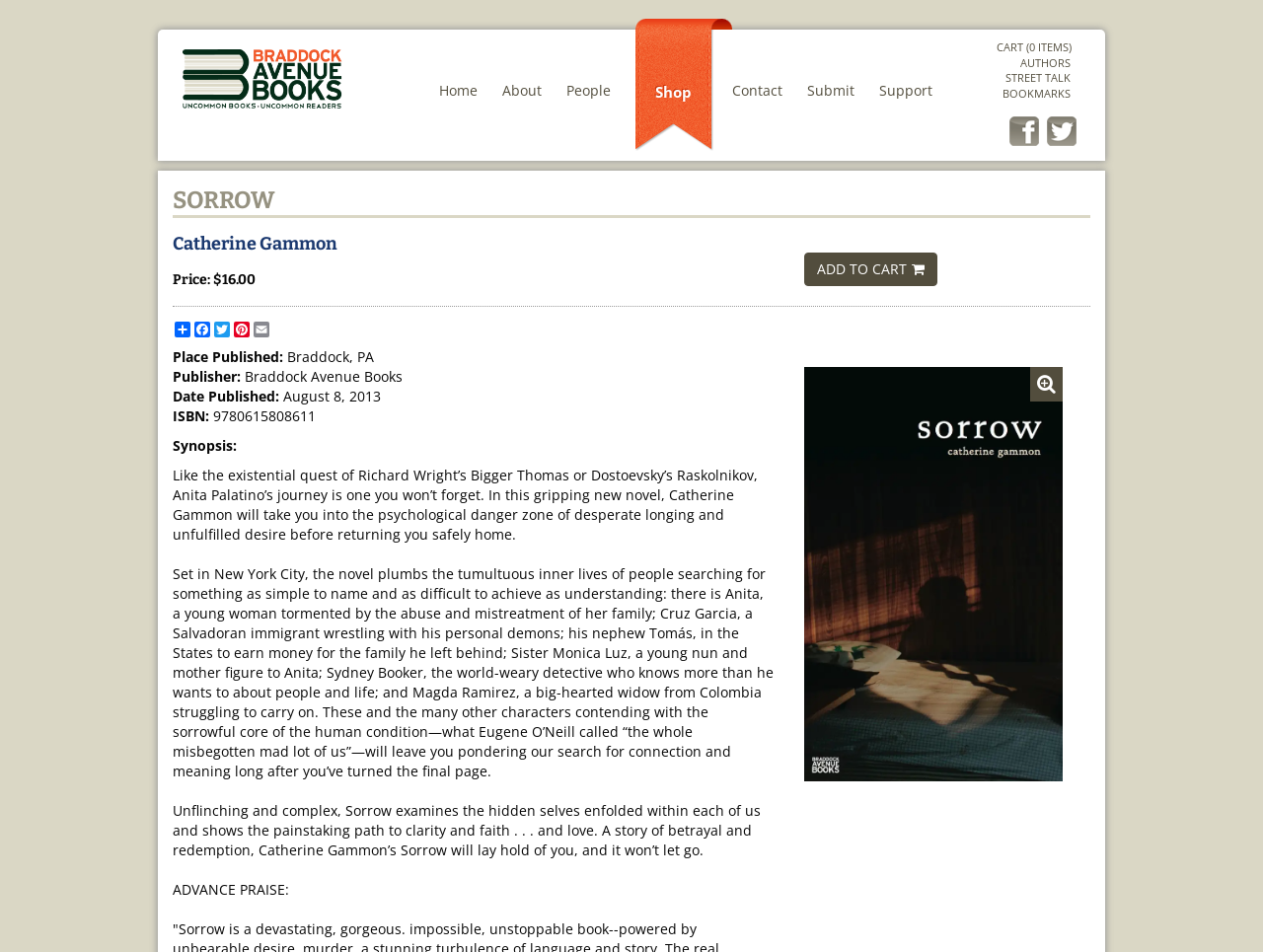Locate the bounding box coordinates of the element that needs to be clicked to carry out the instruction: "Dismiss the notification". The coordinates should be given as four float numbers ranging from 0 to 1, i.e., [left, top, right, bottom].

None